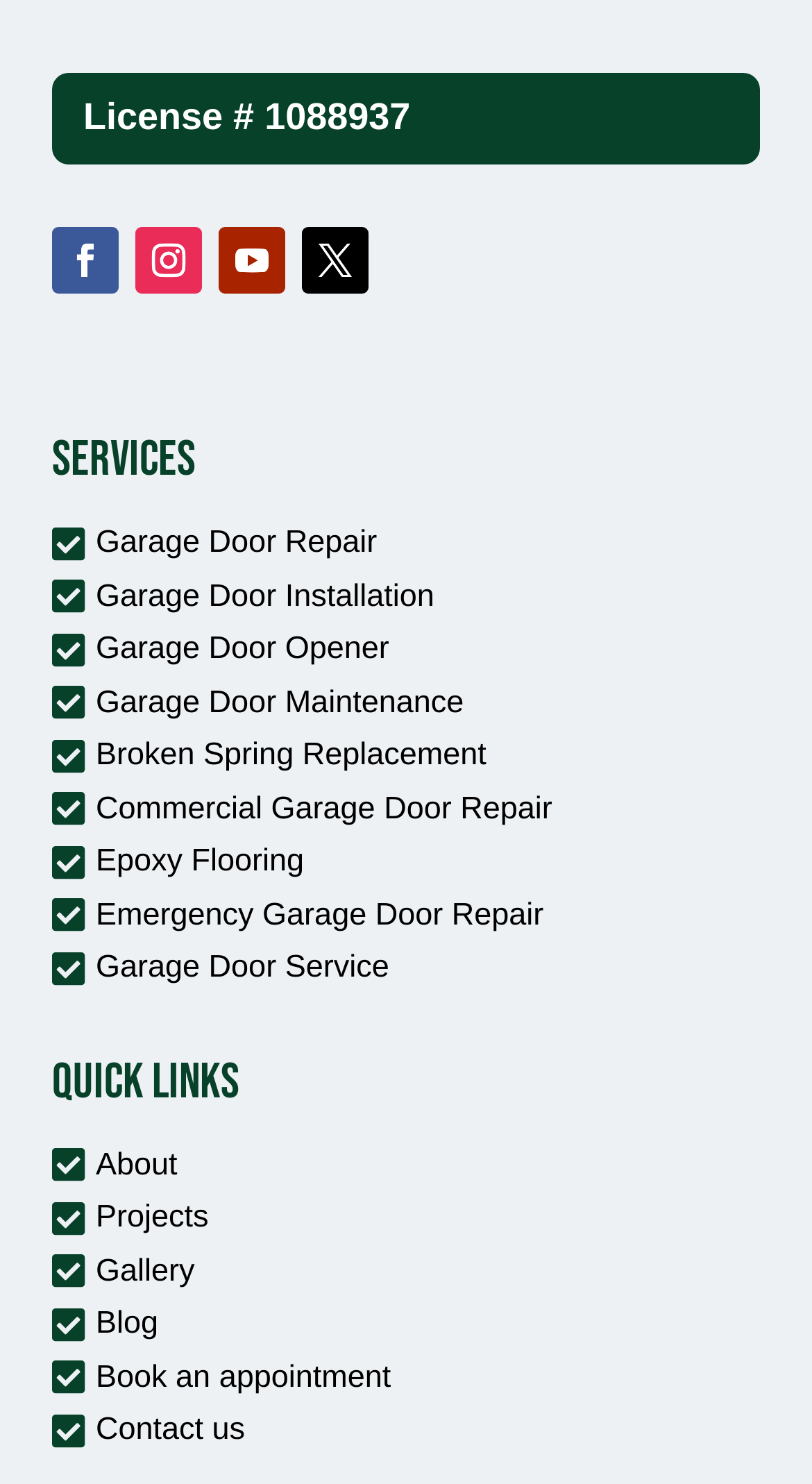Please reply to the following question with a single word or a short phrase:
What is the last quick link listed on the webpage?

Contact us